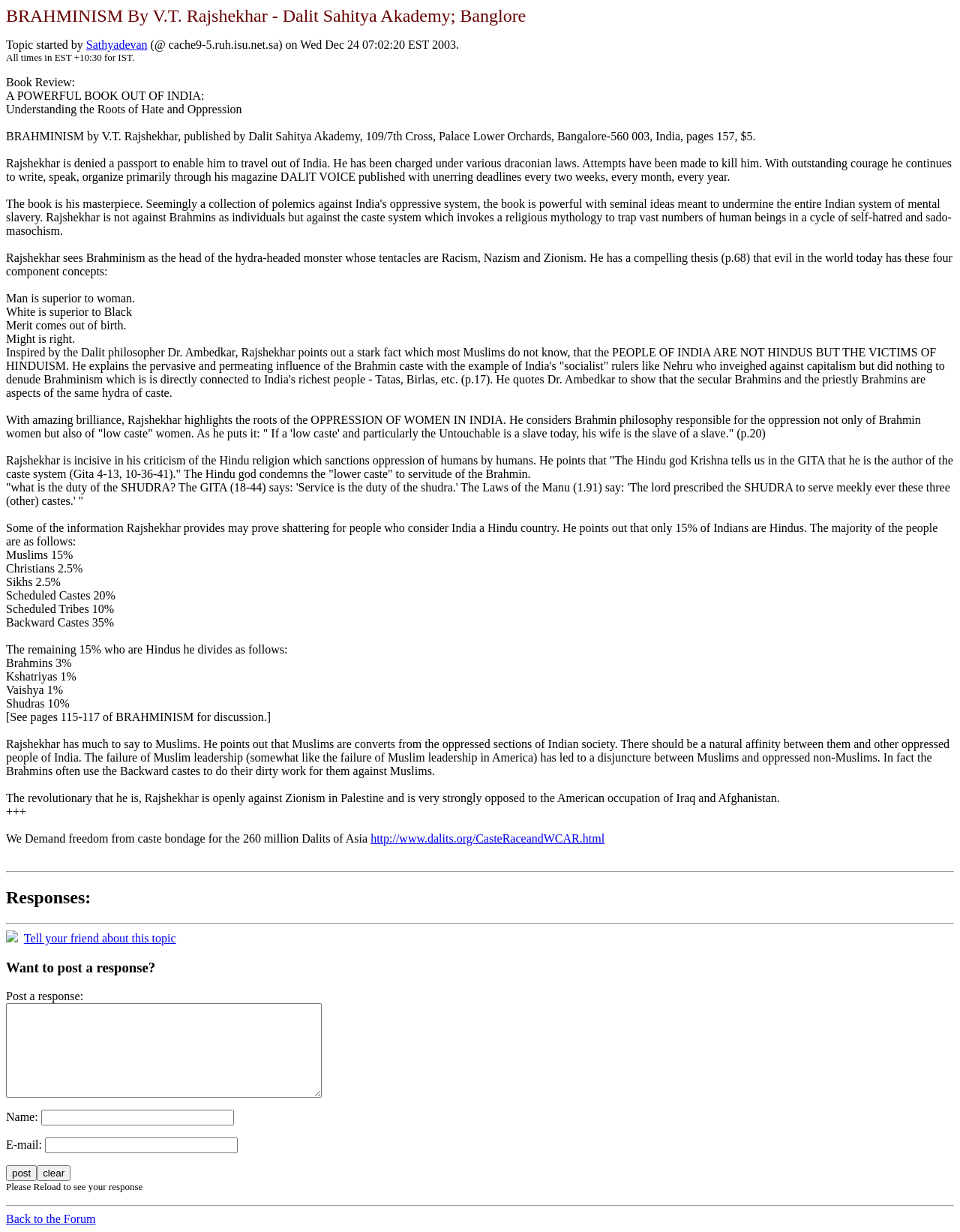What percentage of Indians are Hindus?
Analyze the image and deliver a detailed answer to the question.

According to the StaticText elements, only 15% of Indians are Hindus, as stated in the text 'Some of the information Rajshekhar provides may prove shattering for people who consider India a Hindu country. He points out that only 15% of Indians are Hindus.'